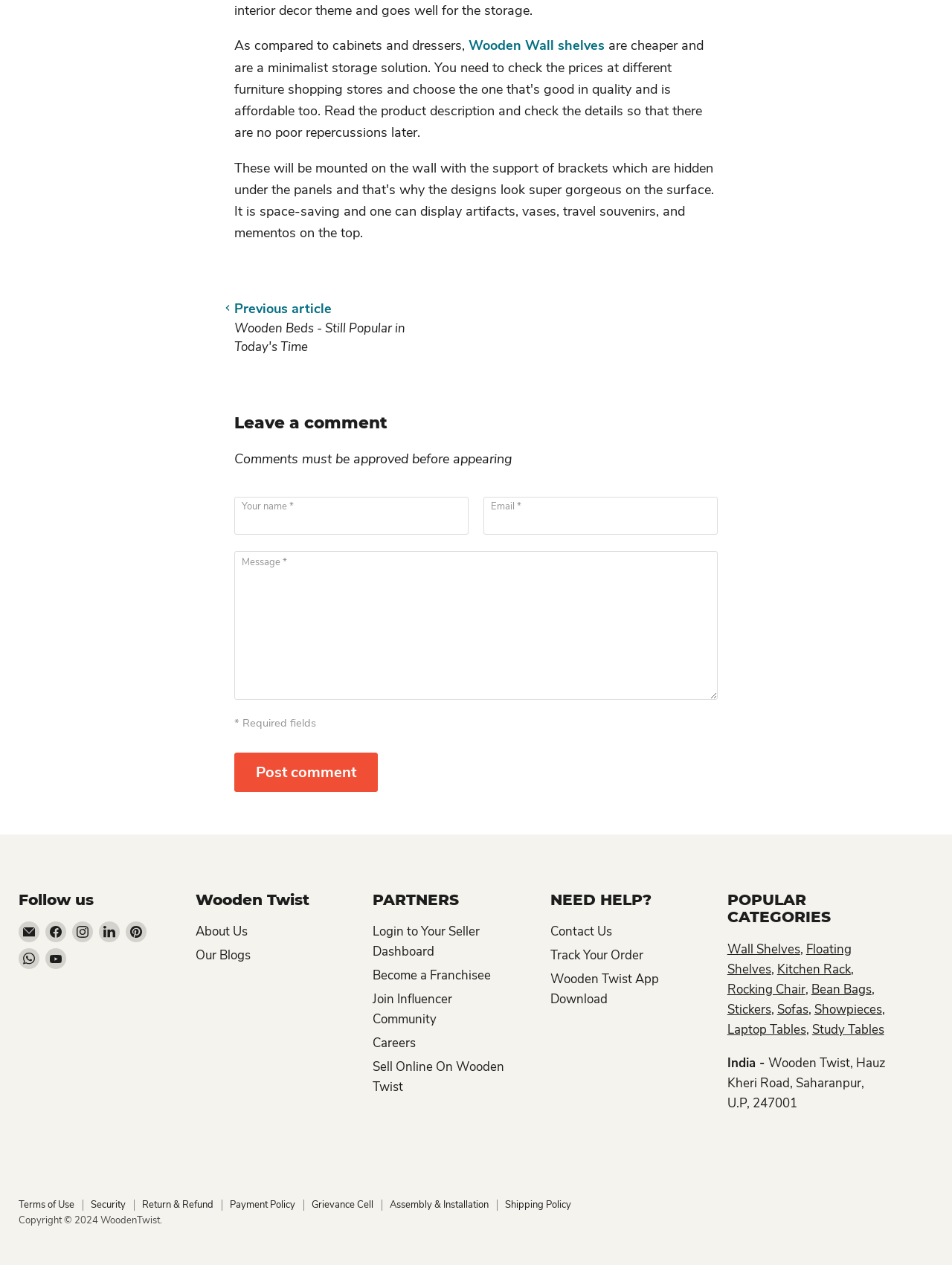Use the details in the image to answer the question thoroughly: 
What types of products do they offer?

The webpage has links to various product categories such as 'Wall Shelves', 'Floating Shelves', 'Kitchen Rack', and more, which suggests that the company offers a range of furniture and home decor products.